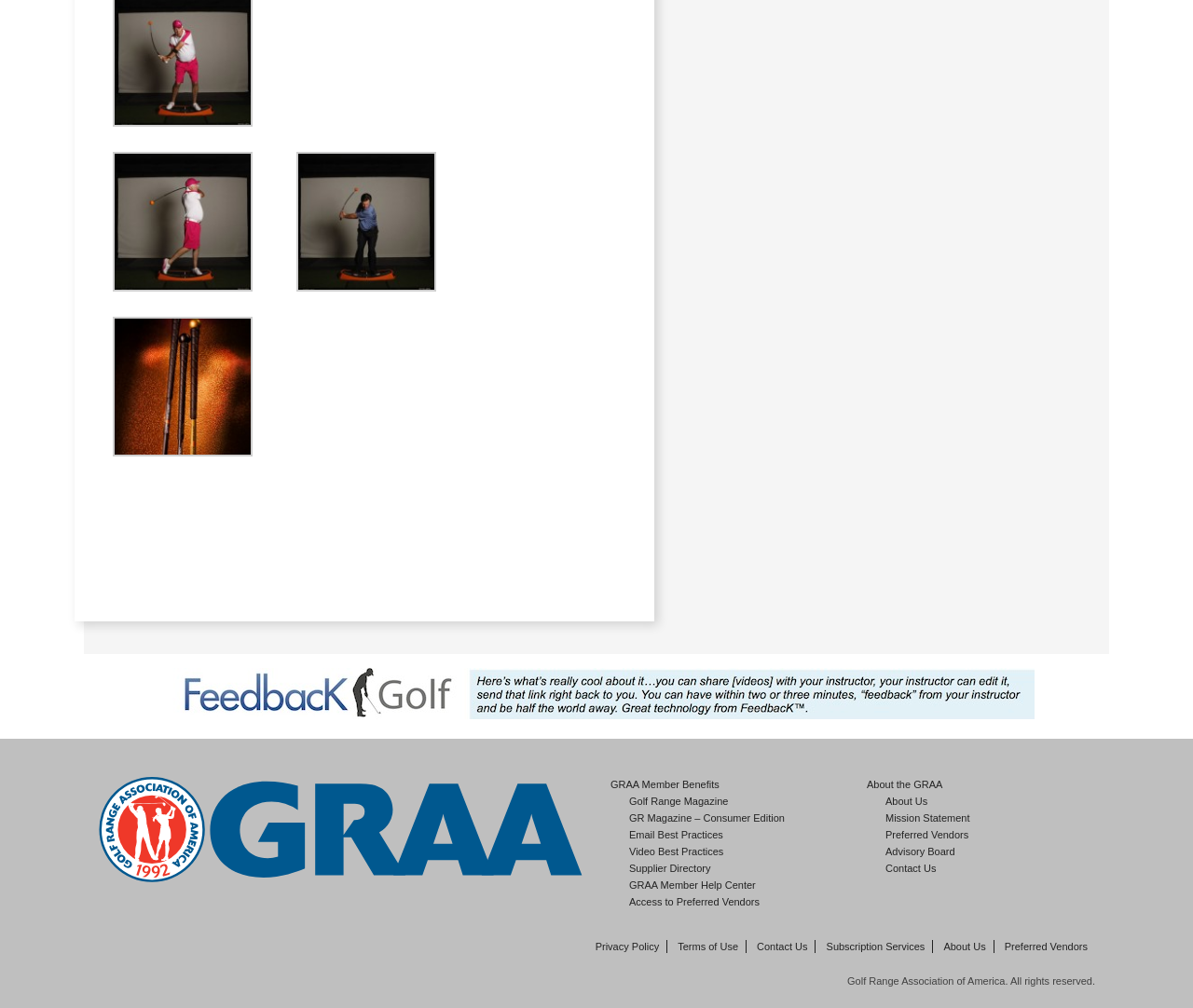Refer to the image and provide a thorough answer to this question:
What is the purpose of the GRAA Member Benefits link?

I inferred the purpose of the link by its text 'GRAA Member Benefits' and its position among other links that seem to be related to member resources, suggesting that it leads to a page where members can access their benefits.